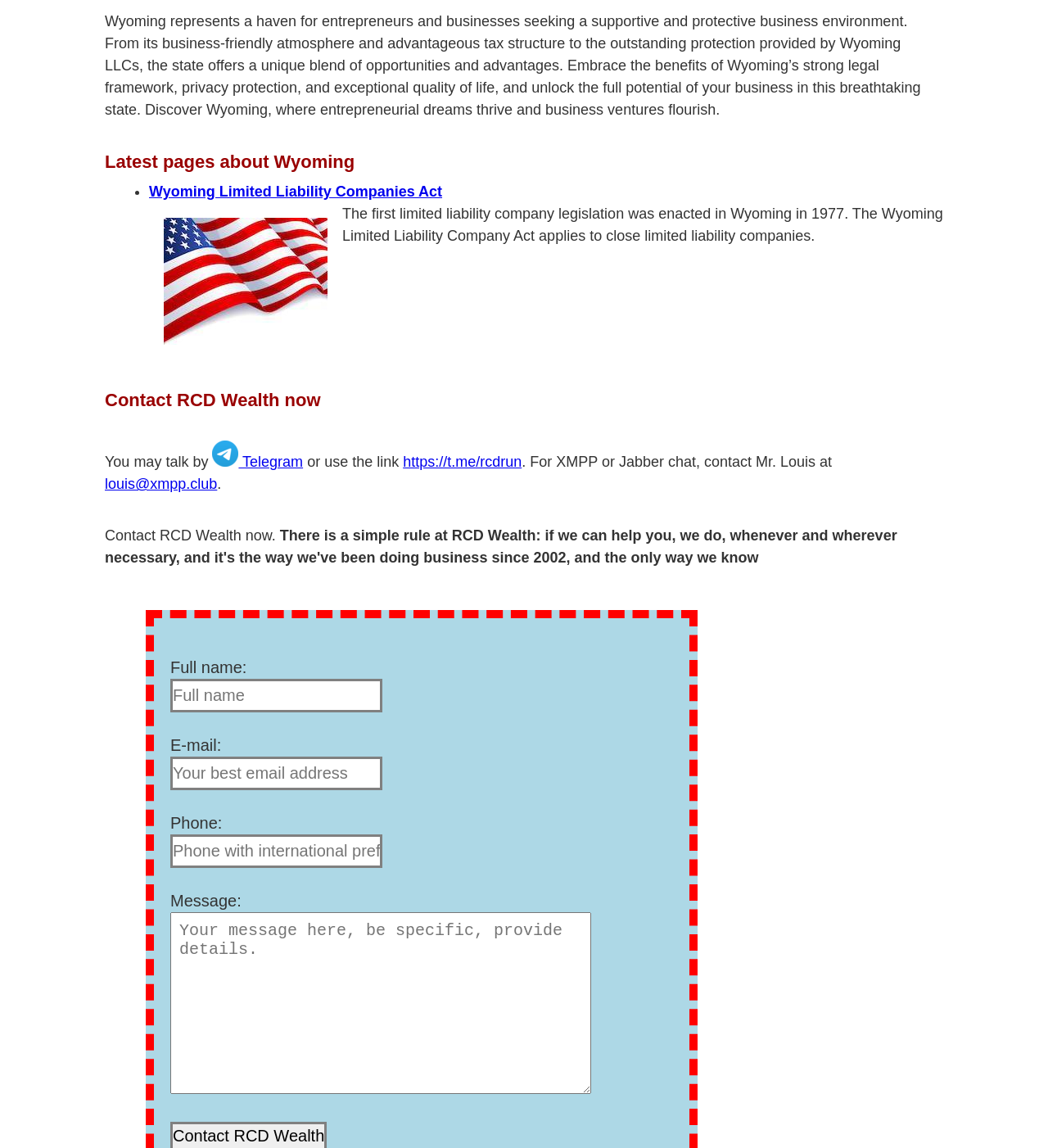Please give a concise answer to this question using a single word or phrase: 
What is the purpose of the Wyoming Limited Liability Companies Act?

Close limited liability companies